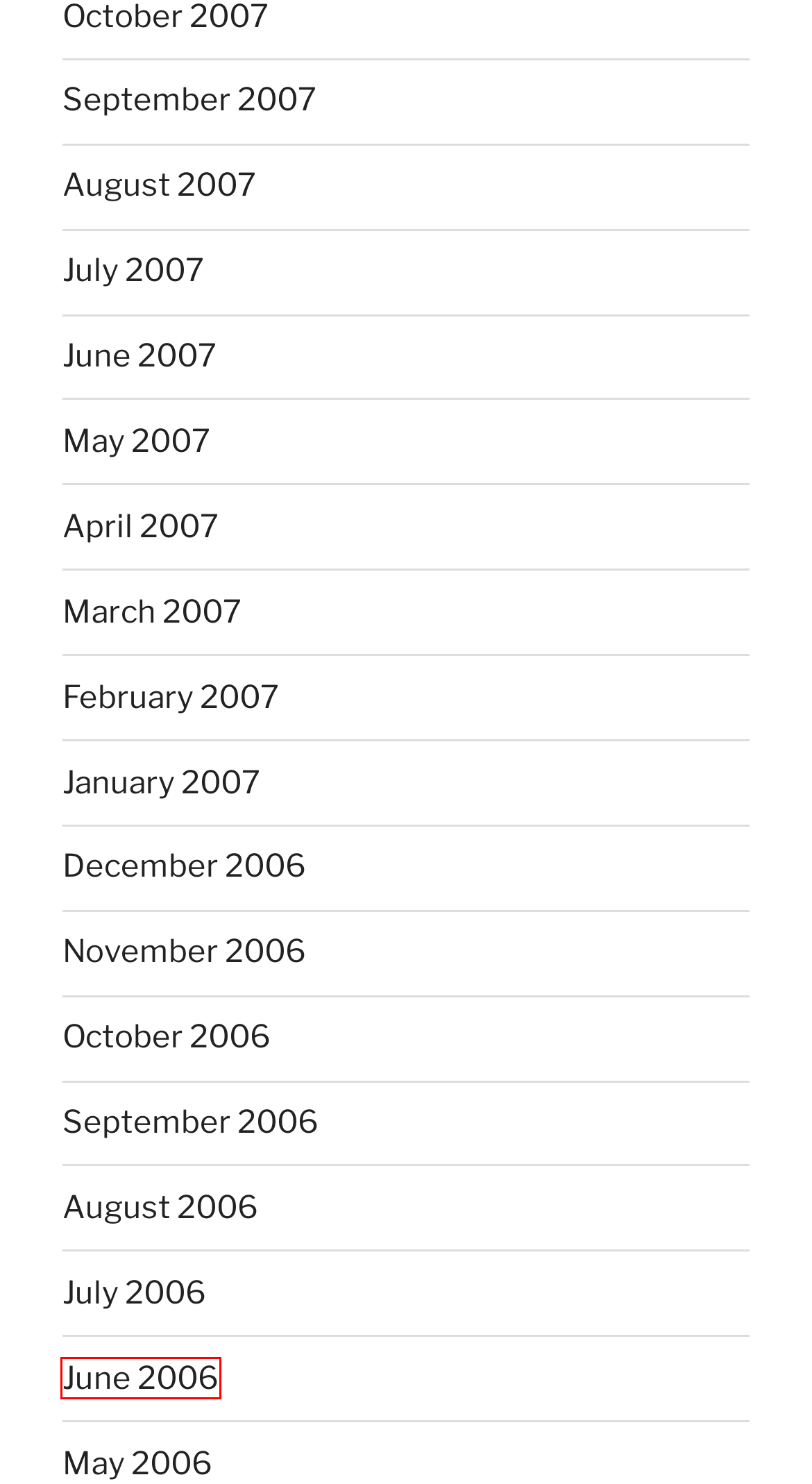Given a screenshot of a webpage with a red bounding box highlighting a UI element, choose the description that best corresponds to the new webpage after clicking the element within the red bounding box. Here are your options:
A. March 2007 – This Isn't Tokyo
B. November 2006 – This Isn't Tokyo
C. February 2007 – This Isn't Tokyo
D. June 2006 – This Isn't Tokyo
E. July 2007 – This Isn't Tokyo
F. July 2006 – This Isn't Tokyo
G. September 2007 – This Isn't Tokyo
H. September 2006 – This Isn't Tokyo

D